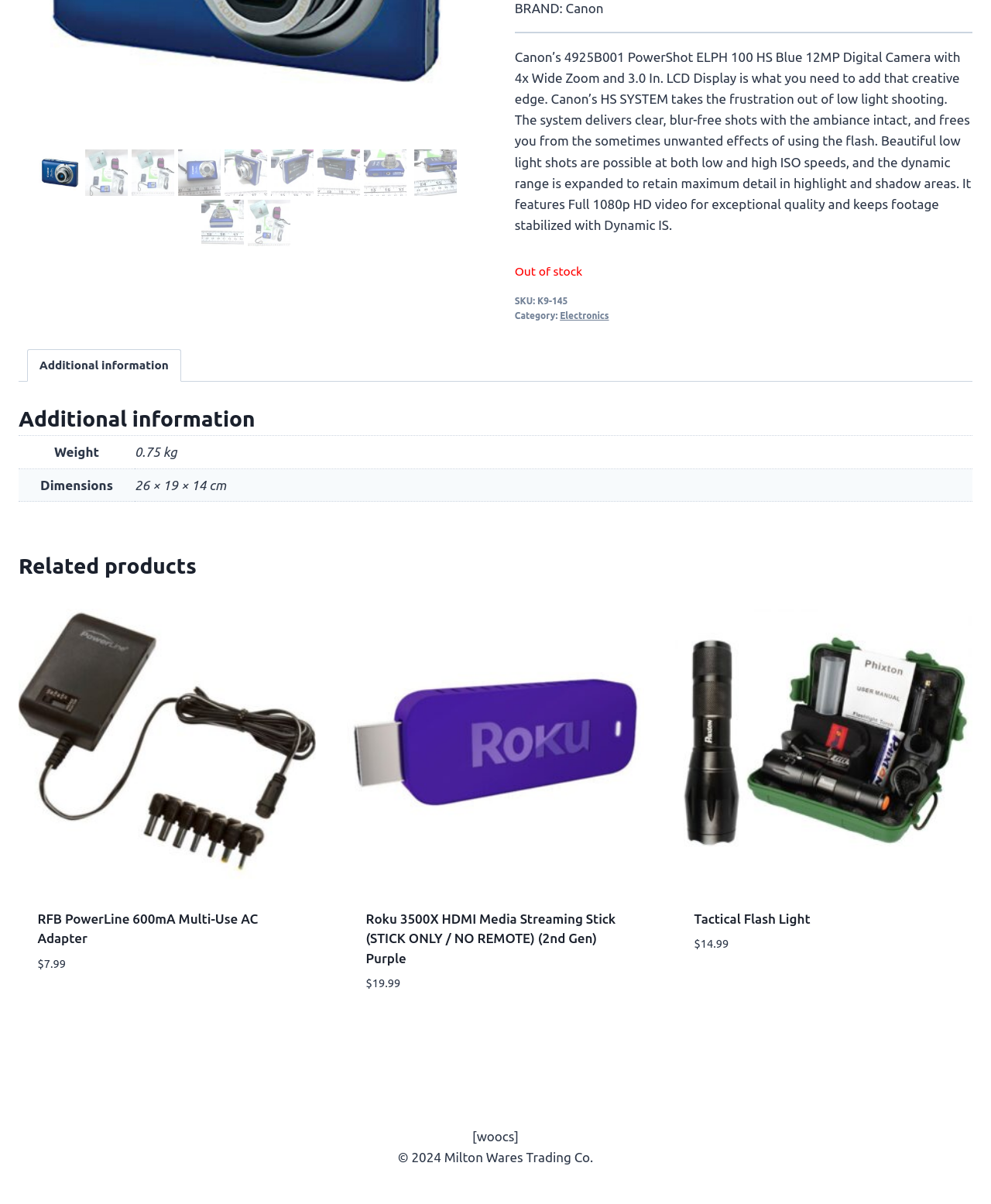Provide the bounding box coordinates of the UI element this sentence describes: "Electronics".

[0.565, 0.258, 0.615, 0.266]